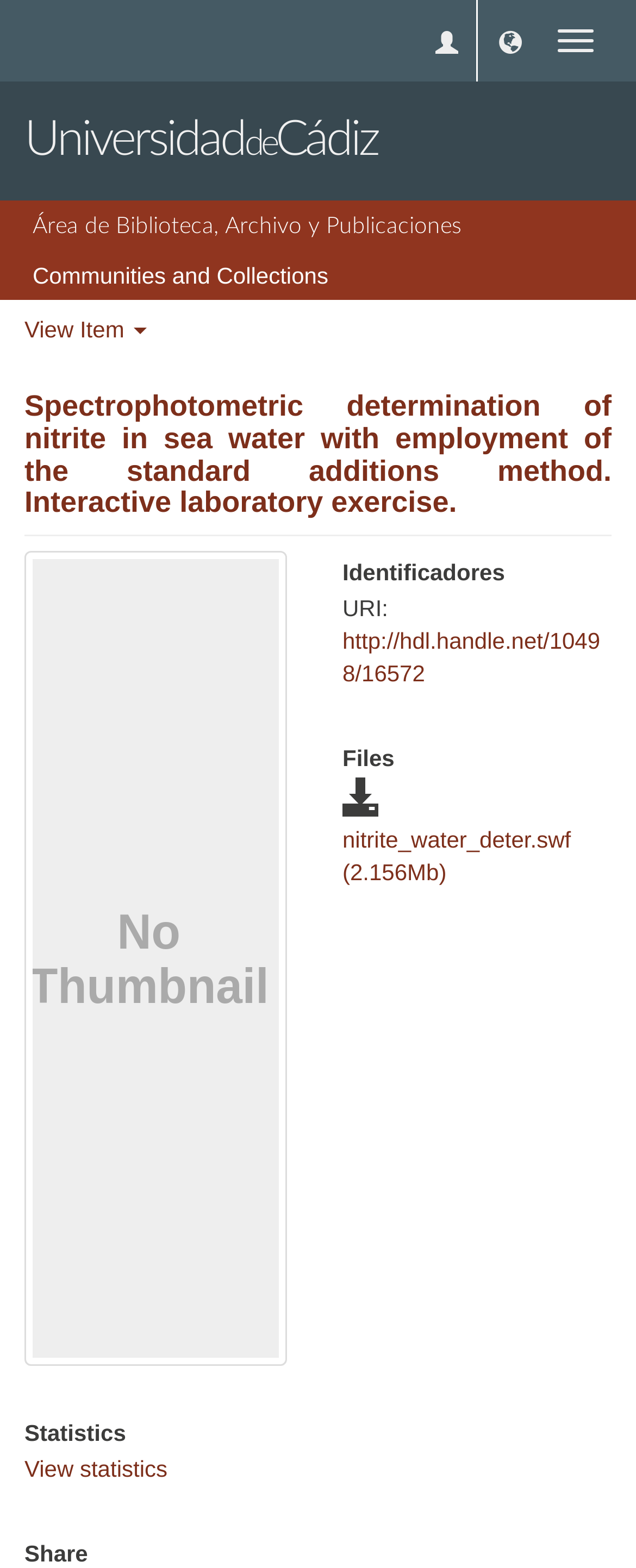What is the URL of the linked file?
Based on the image, give a concise answer in the form of a single word or short phrase.

http://hdl.handle.net/10498/16572